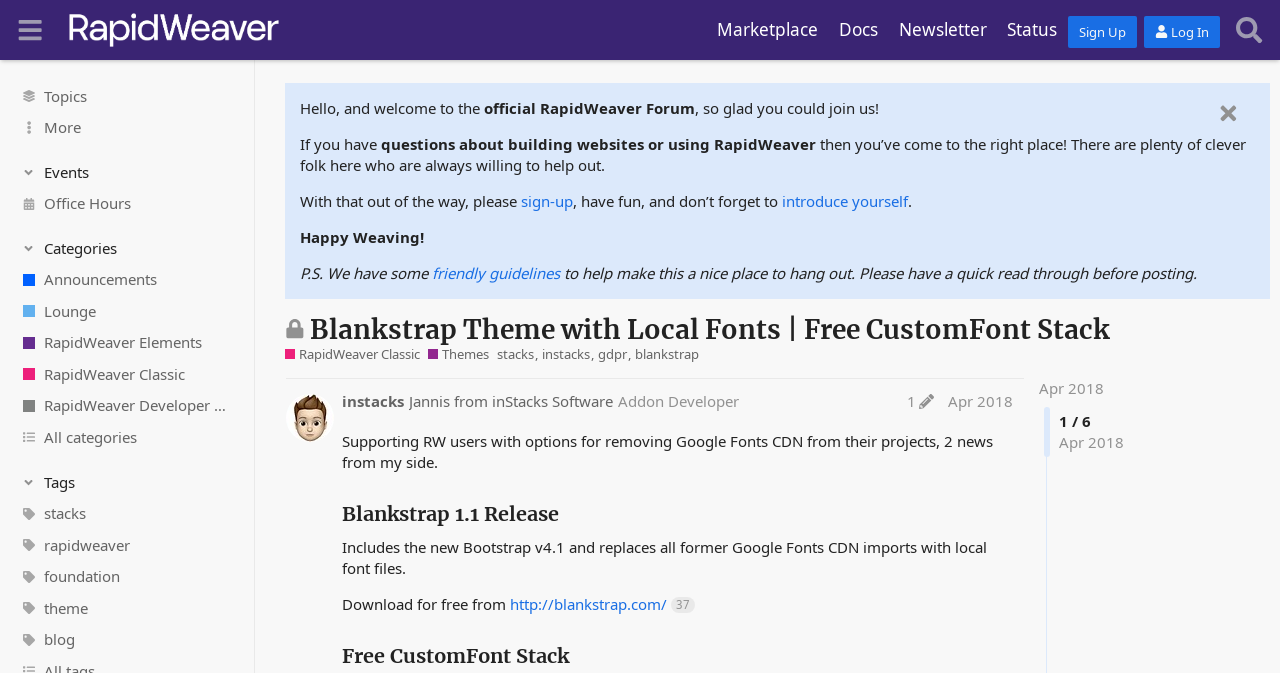Given the description: "More", determine the bounding box coordinates of the UI element. The coordinates should be formatted as four float numbers between 0 and 1, [left, top, right, bottom].

[0.0, 0.166, 0.199, 0.213]